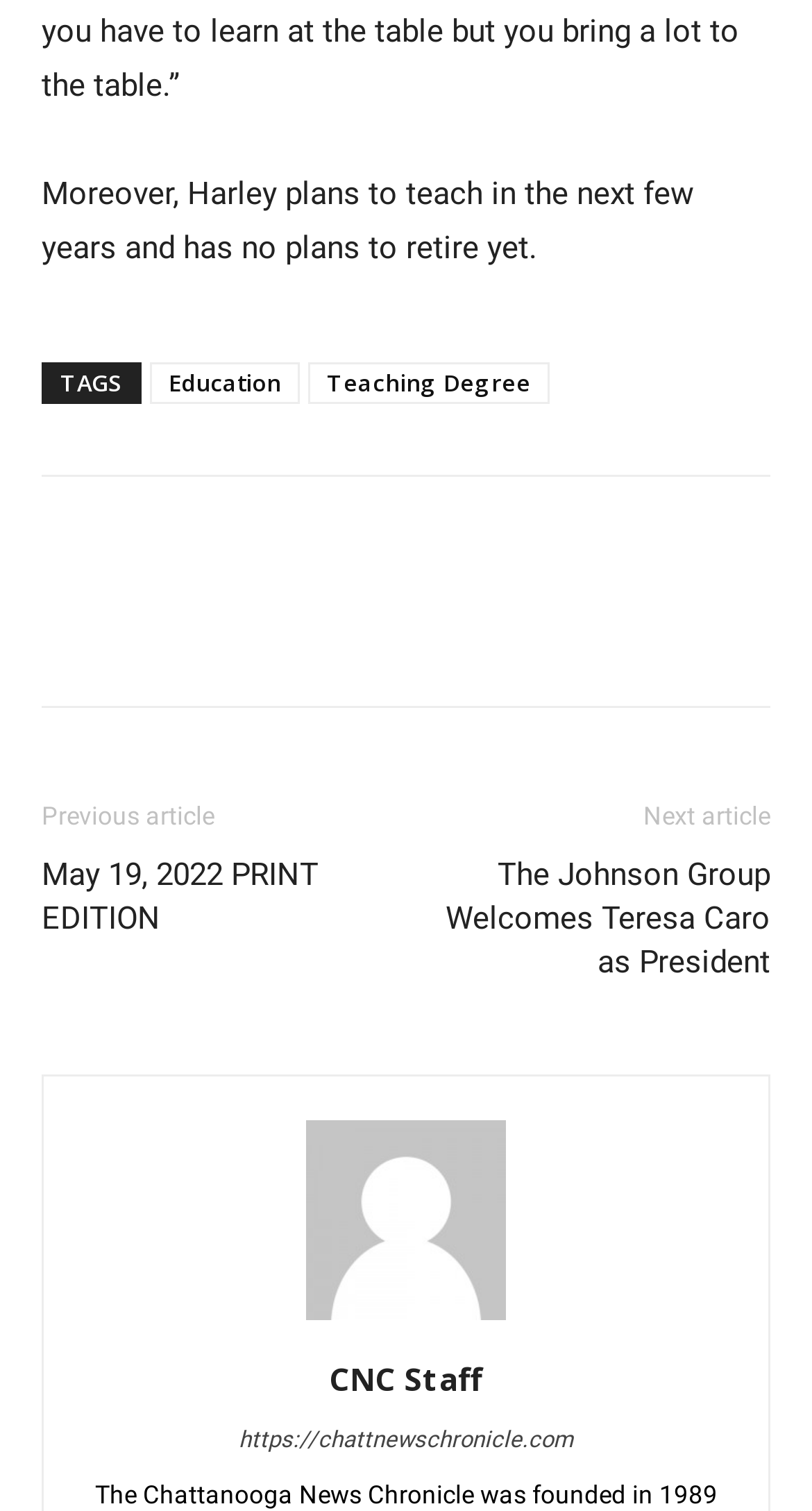Provide a one-word or short-phrase response to the question:
What is the purpose of the icons?

Social media links